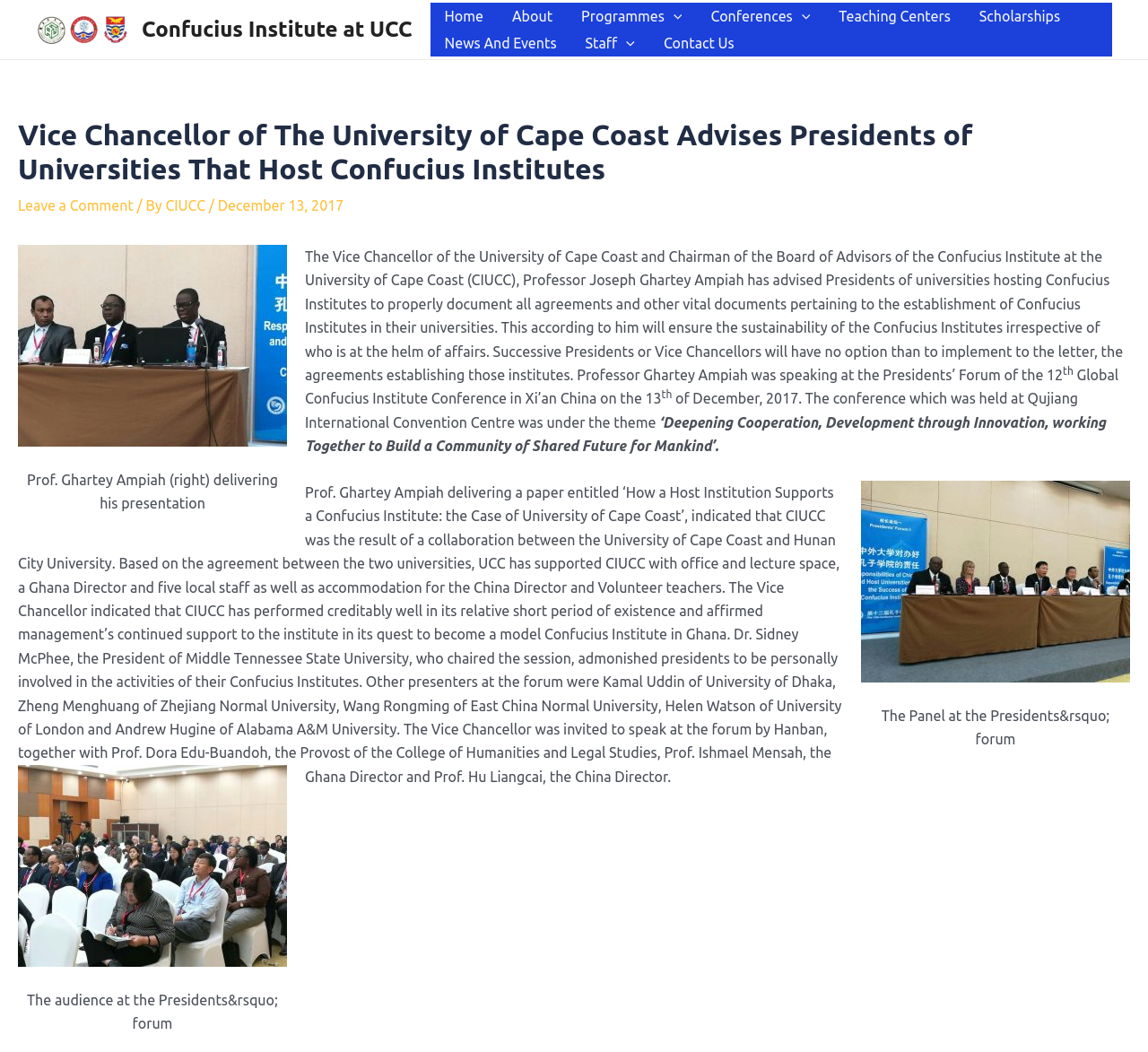Use a single word or phrase to answer the question:
What is the name of the university where Dr. Sidney McPhee is the President?

Middle Tennessee State University